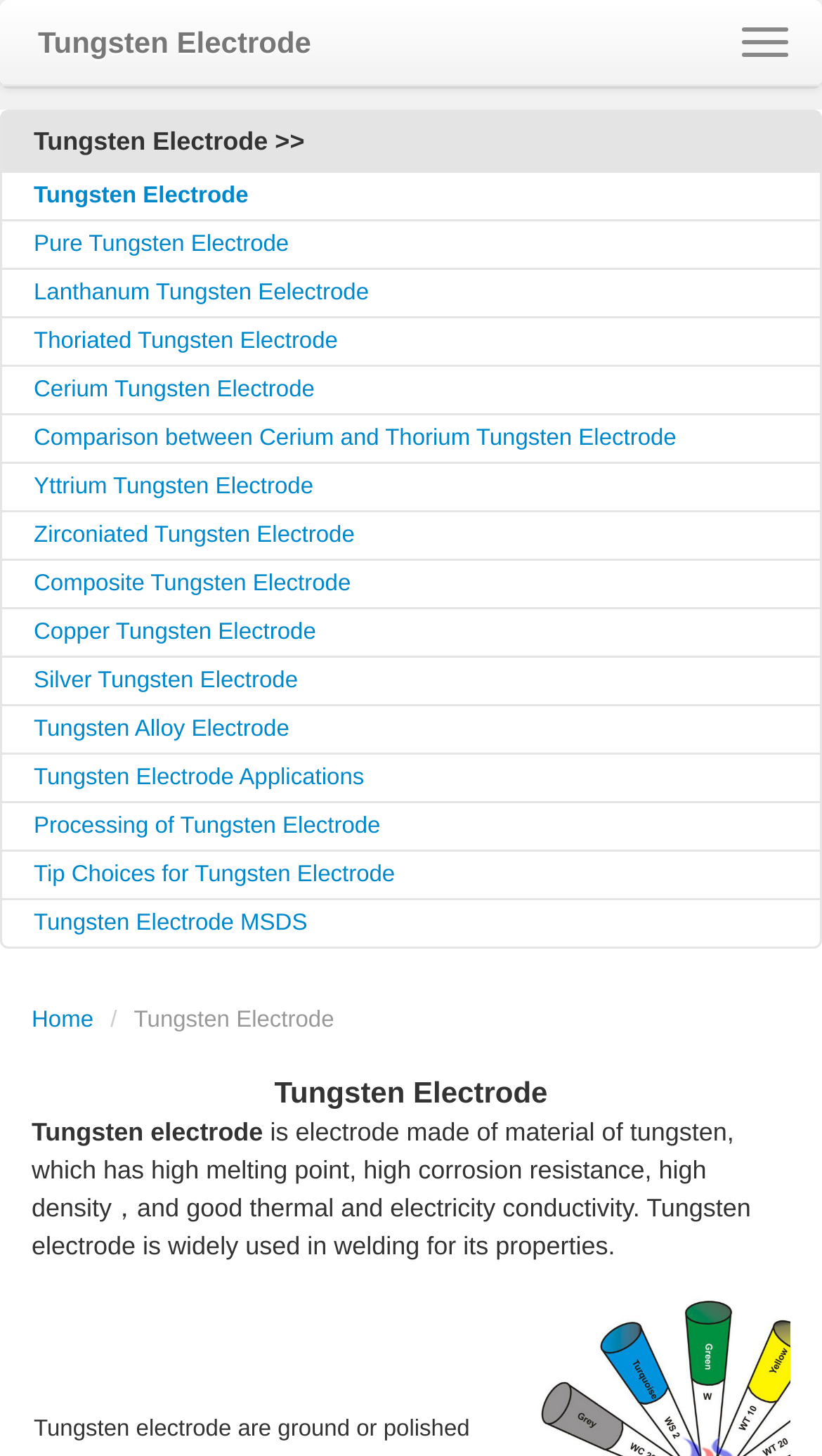Locate the bounding box coordinates of the clickable part needed for the task: "Explore the applications of Tungsten Electrode".

[0.041, 0.526, 0.443, 0.543]